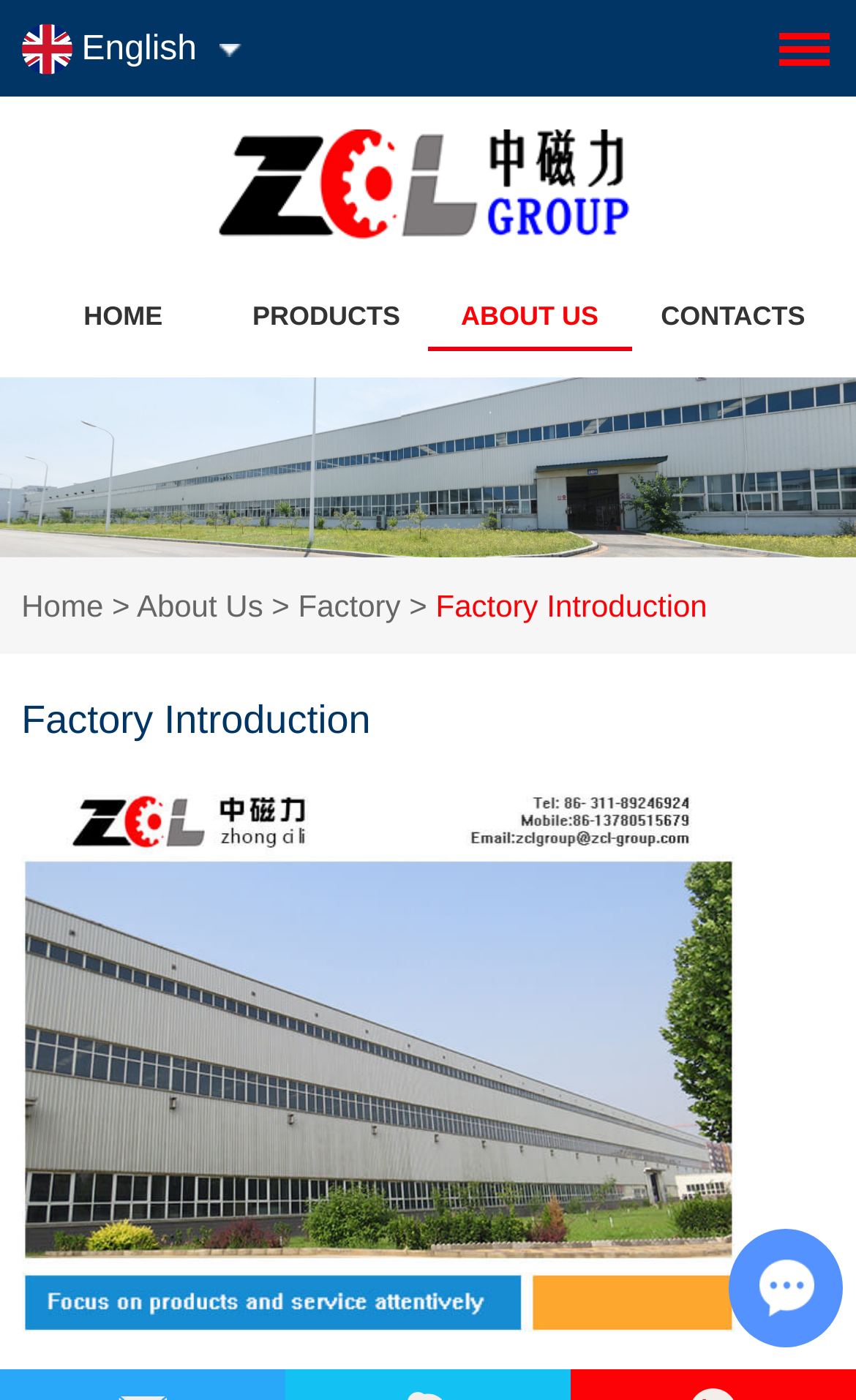Please find the bounding box for the UI element described by: "alt="Factory Introduction" title="Factory Introduction"".

[0.0, 0.27, 1.0, 0.398]